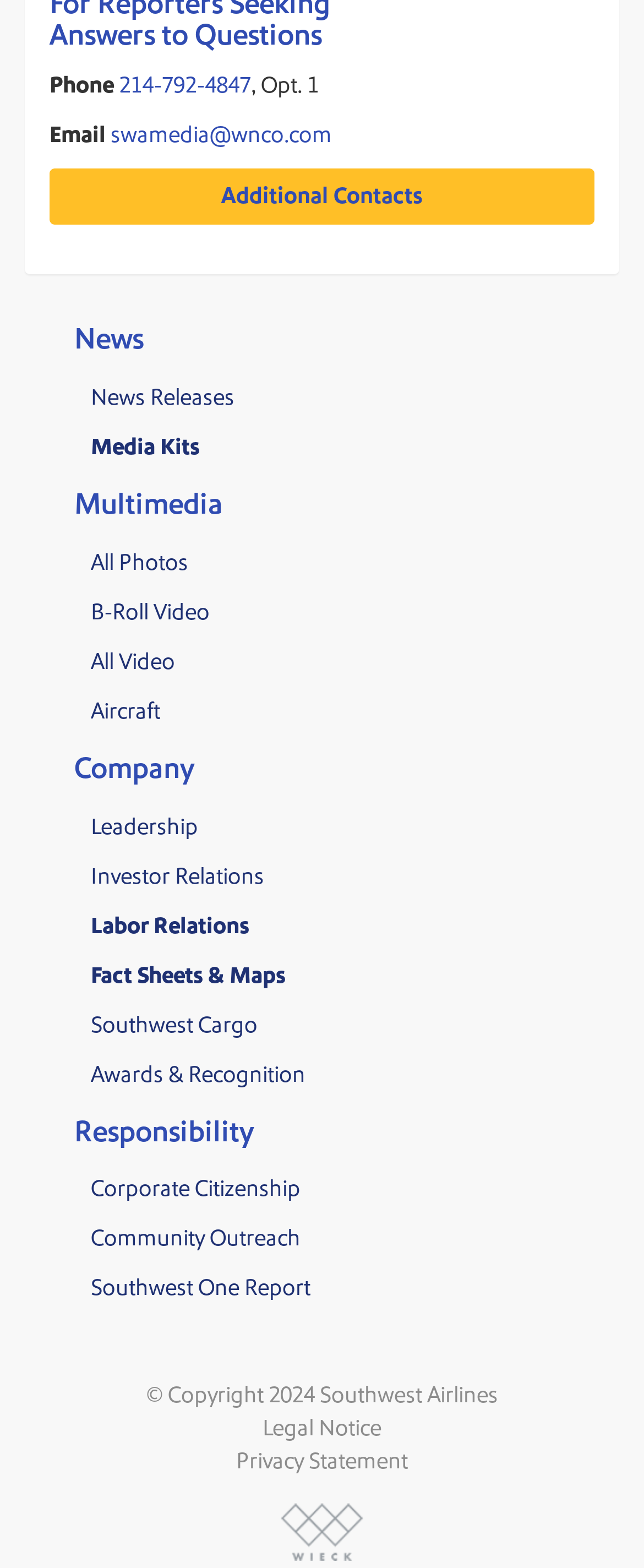Locate the bounding box for the described UI element: "Legal Notice". Ensure the coordinates are four float numbers between 0 and 1, formatted as [left, top, right, bottom].

[0.038, 0.901, 0.962, 0.922]